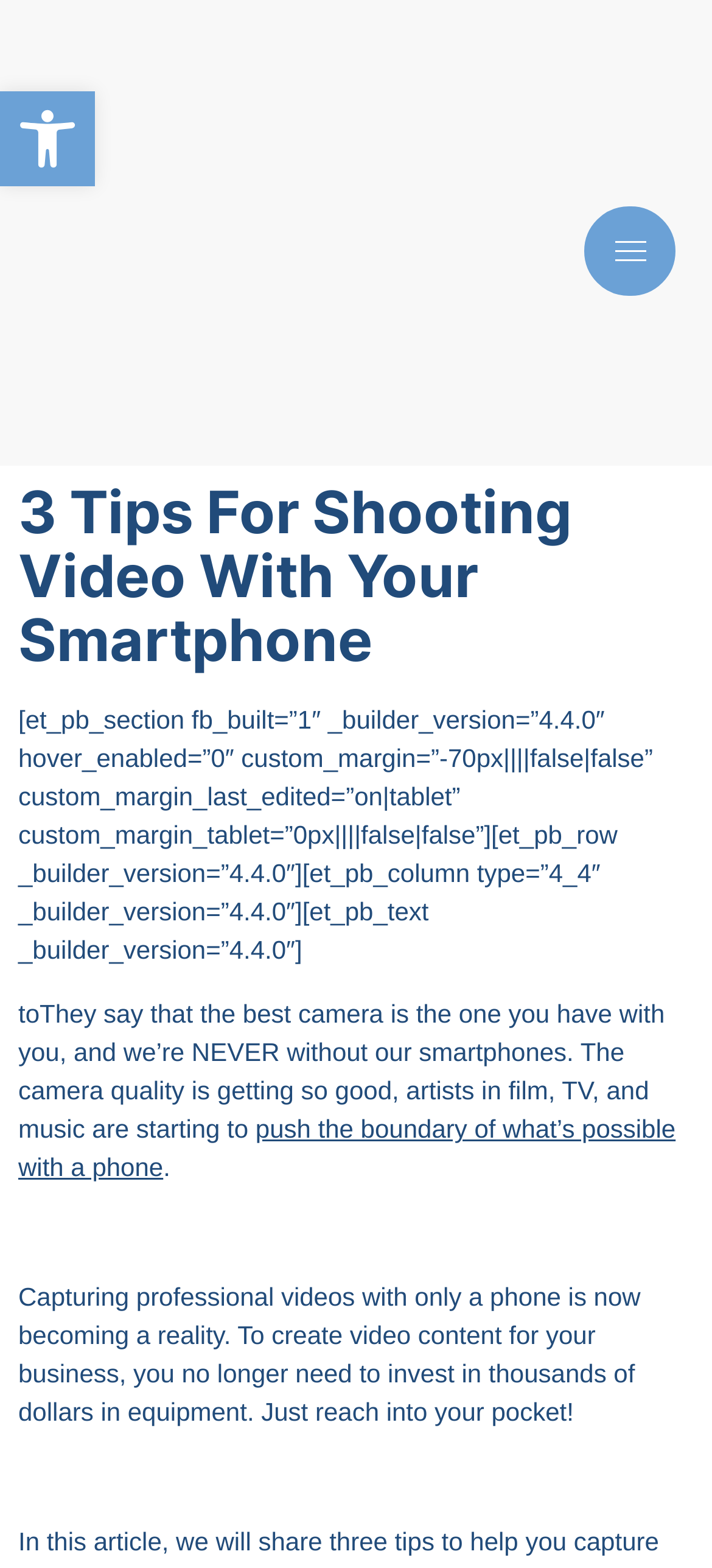Give a concise answer of one word or phrase to the question: 
What is no longer needed to create video content?

Thousands of dollars in equipment